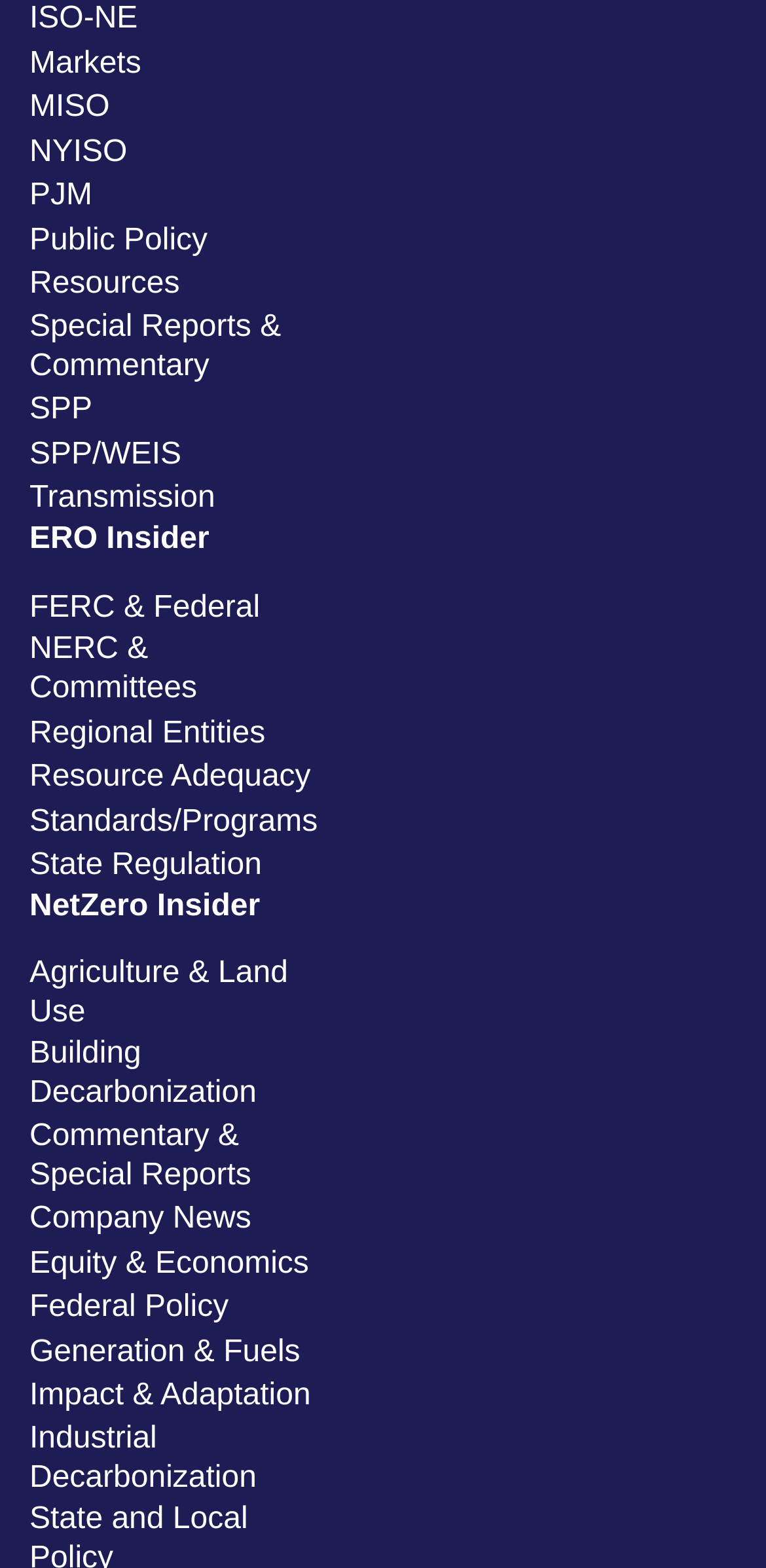Ascertain the bounding box coordinates for the UI element detailed here: "Special Reports & Commentary". The coordinates should be provided as [left, top, right, bottom] with each value being a float between 0 and 1.

[0.038, 0.197, 0.423, 0.247]